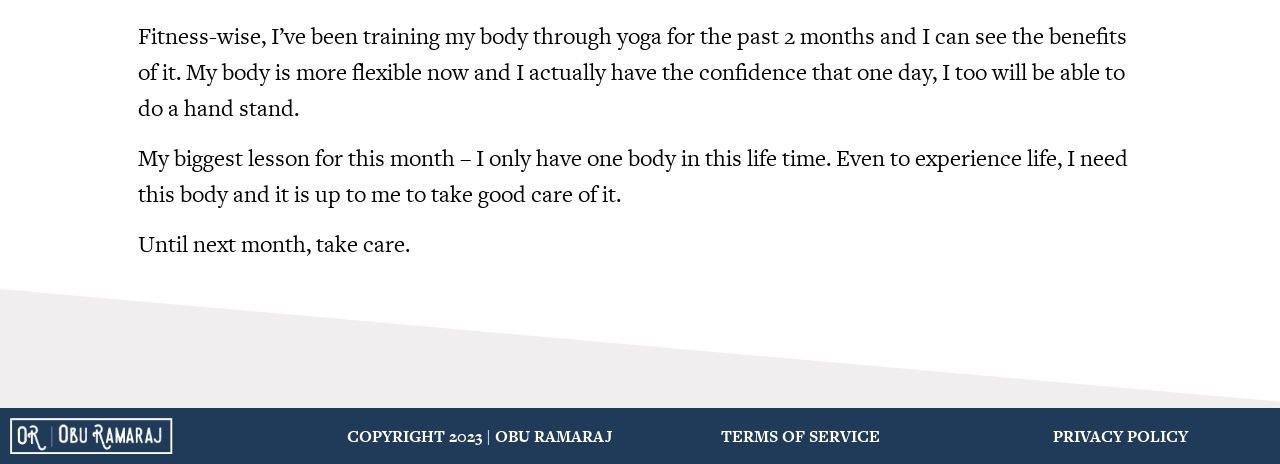Predict the bounding box of the UI element that fits this description: "TERMS OF SERVICE".

[0.563, 0.915, 0.687, 0.965]